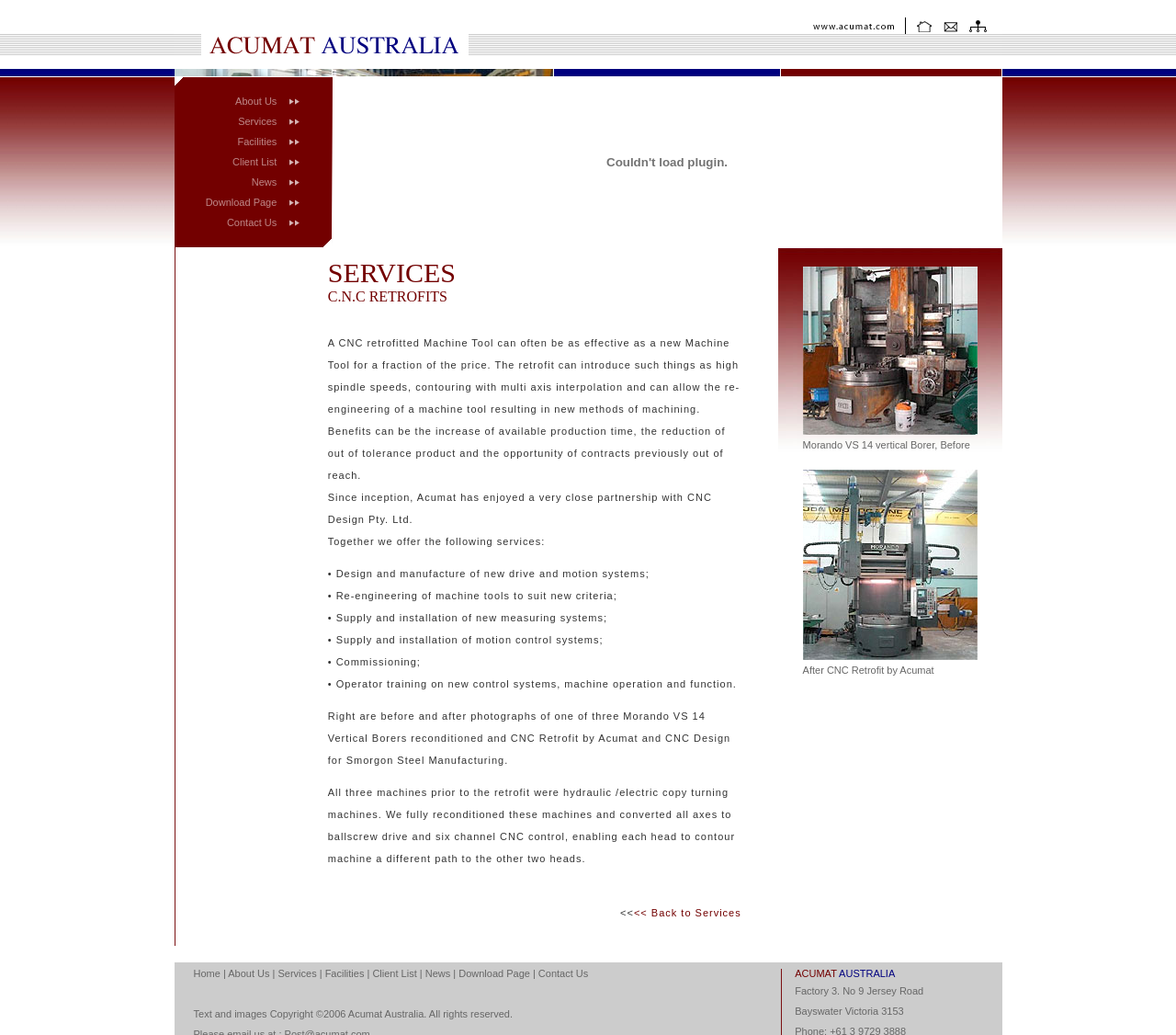Predict the bounding box coordinates of the area that should be clicked to accomplish the following instruction: "Click on the Contact Us link". The bounding box coordinates should consist of four float numbers between 0 and 1, i.e., [left, top, right, bottom].

[0.193, 0.21, 0.235, 0.22]